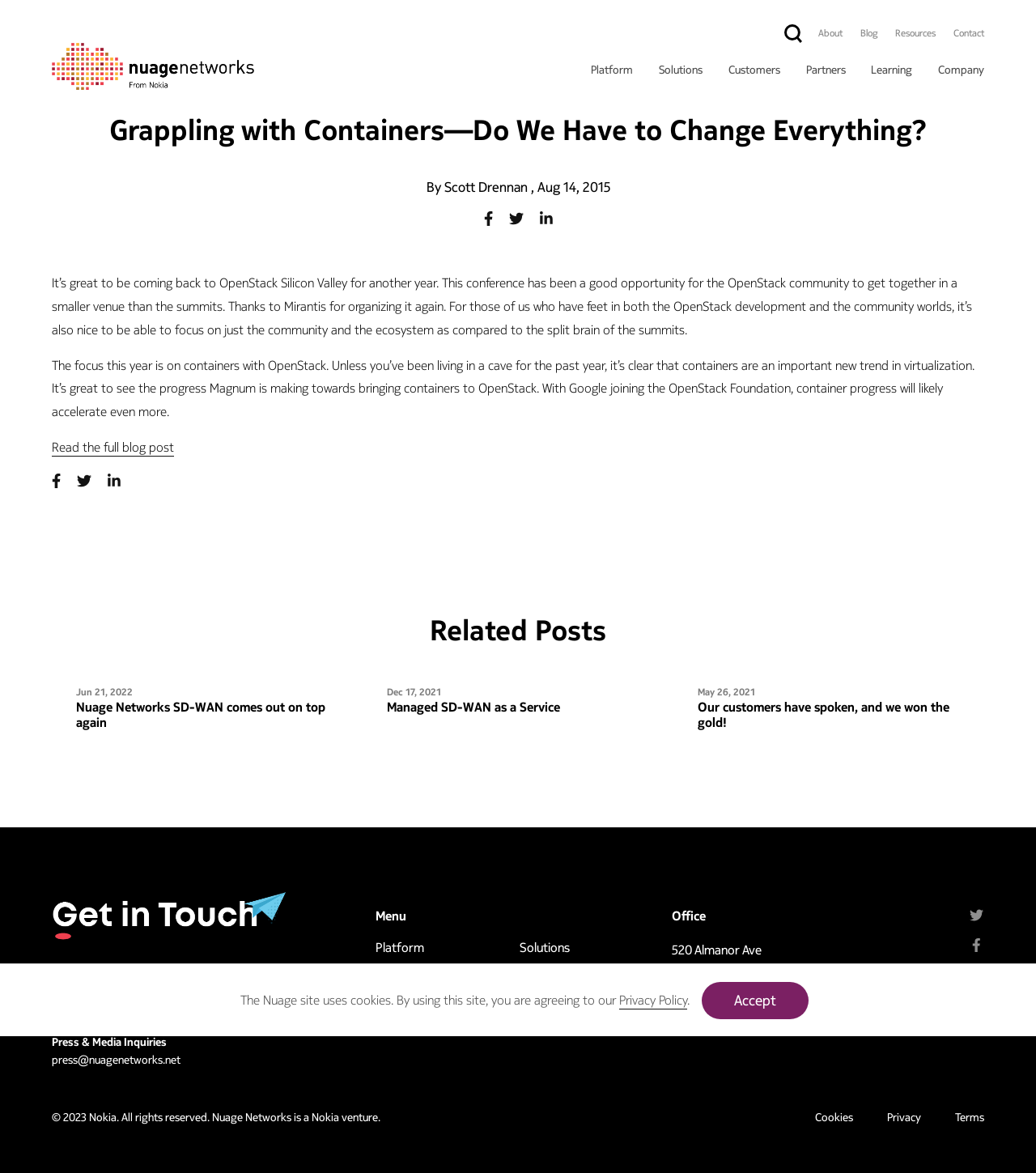Identify the bounding box coordinates of the section to be clicked to complete the task described by the following instruction: "Read the full blog post". The coordinates should be four float numbers between 0 and 1, formatted as [left, top, right, bottom].

[0.05, 0.373, 0.168, 0.389]